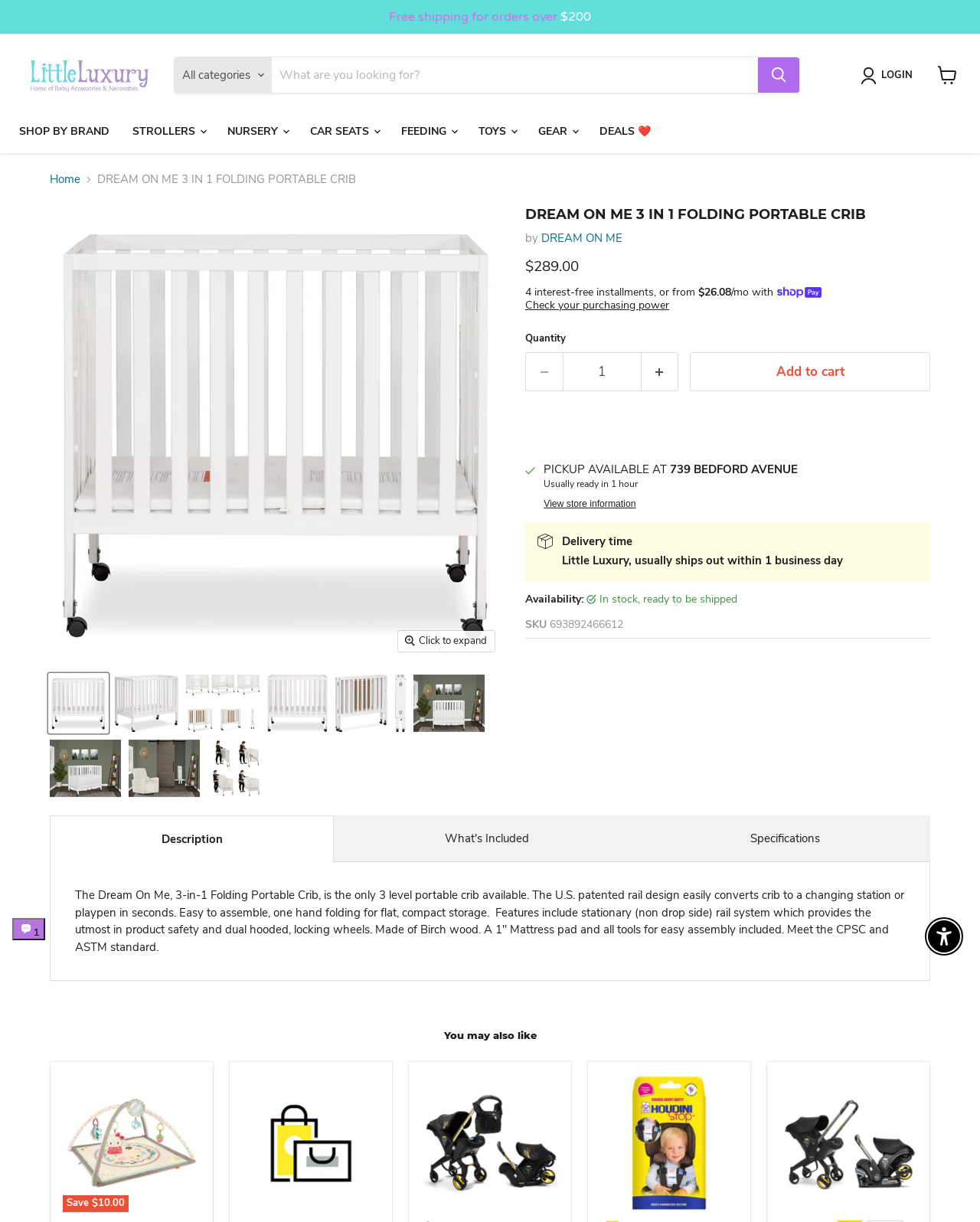Use a single word or phrase to answer the question:
What is the availability status of the product?

In stock, ready to be shipped